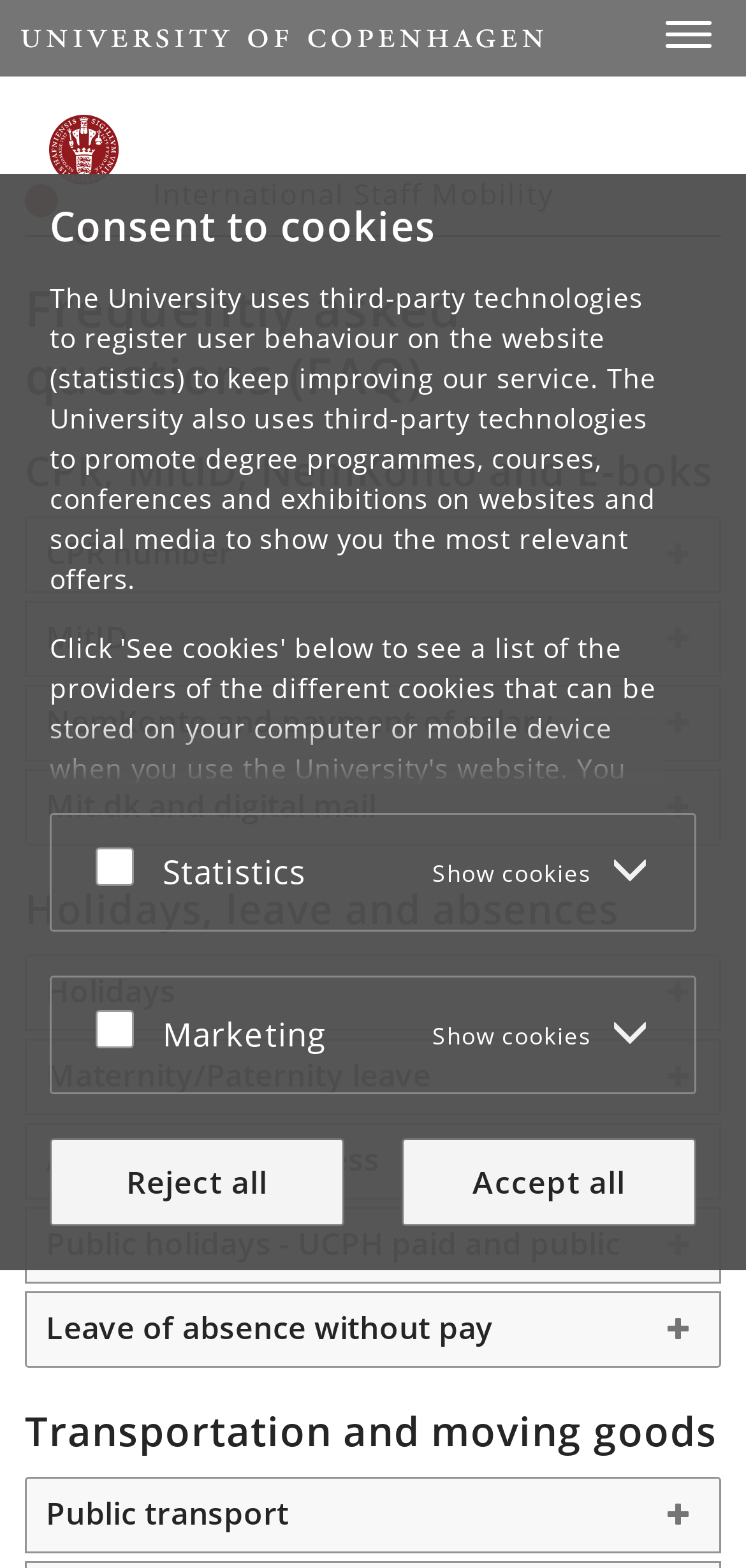Explain the contents of the webpage comprehensively.

The webpage is a FAQ page from the University of Copenhagen, focusing on topics related to CPR numbers, MitID, NemKonto, and E-boks. At the top of the page, there is a cookie popup with a heading "Consent to cookies" and a description explaining the university's use of third-party technologies to register user behavior and promote degree programs. The popup also includes links to the cookies and privacy policy, as well as buttons to accept or reject cookies.

Below the cookie popup, there is a navigation menu with links to "Start", "Københavns Universitet", and "International Staff Mobility". The university's logo is also displayed as an image.

The main content of the page is divided into sections, each with a heading and a series of tabs. The first section is about "Frequently asked questions (FAQ)" and has four tabs: "CPR number", "MitID", "NemKonto and payment of salary", and "Mit.dk and digital mail". Each tab has a heading and a button to expand or collapse the content.

The second section is about "Holidays, leave and absences" and has five tabs: "Holidays", "Maternity/Paternity leave", "Absence due to illness", "Public holidays - UCPH paid and public", and "Leave of absence without pay". Again, each tab has a heading and a button to expand or collapse the content.

The third section is about "Transportation and moving goods" and has one tab: "Public transport". This tab also has a heading and a button to expand or collapse the content.

At the bottom of the page, there is a "Scroll to top" button.